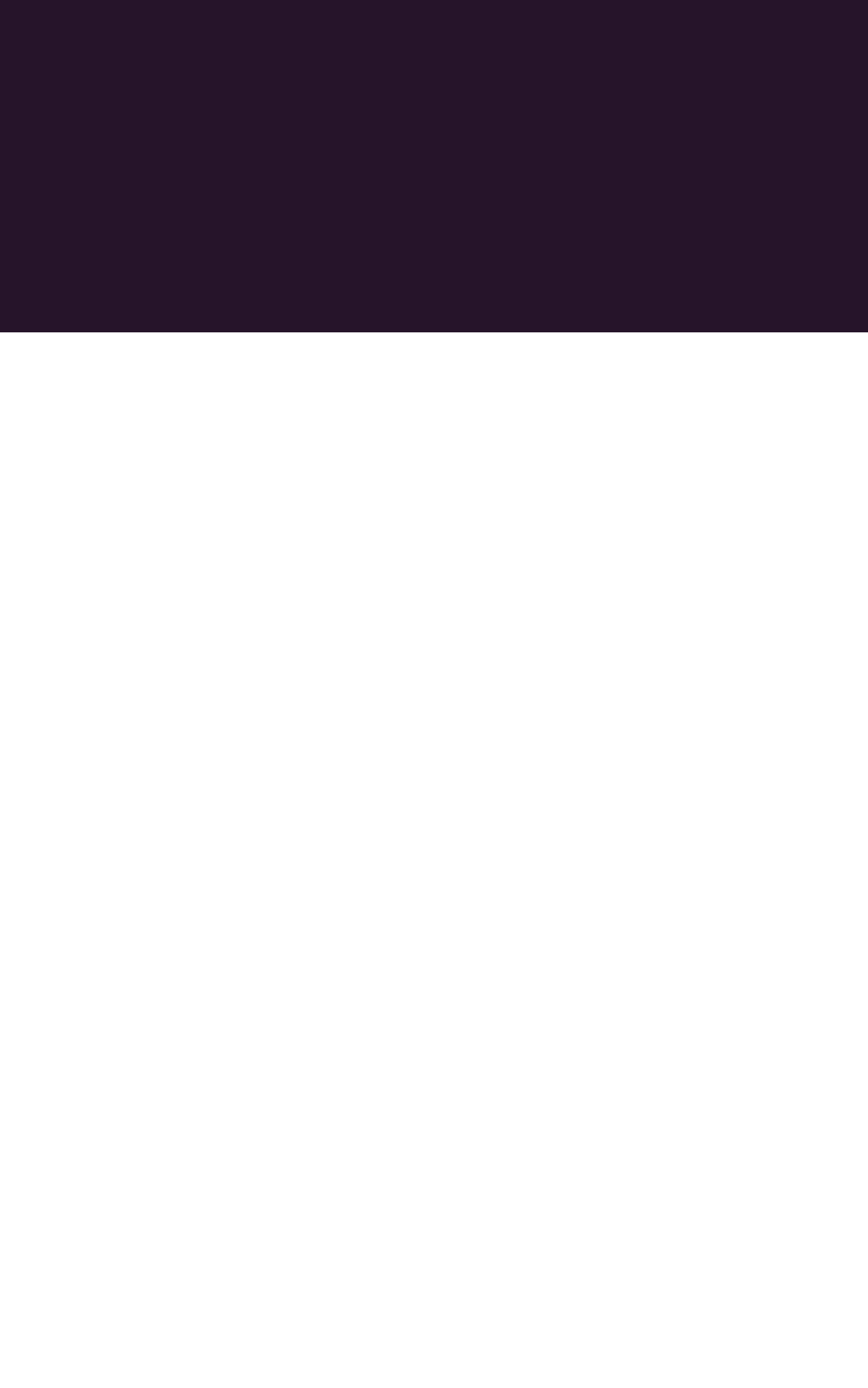Identify the bounding box coordinates of the specific part of the webpage to click to complete this instruction: "go to next page".

None